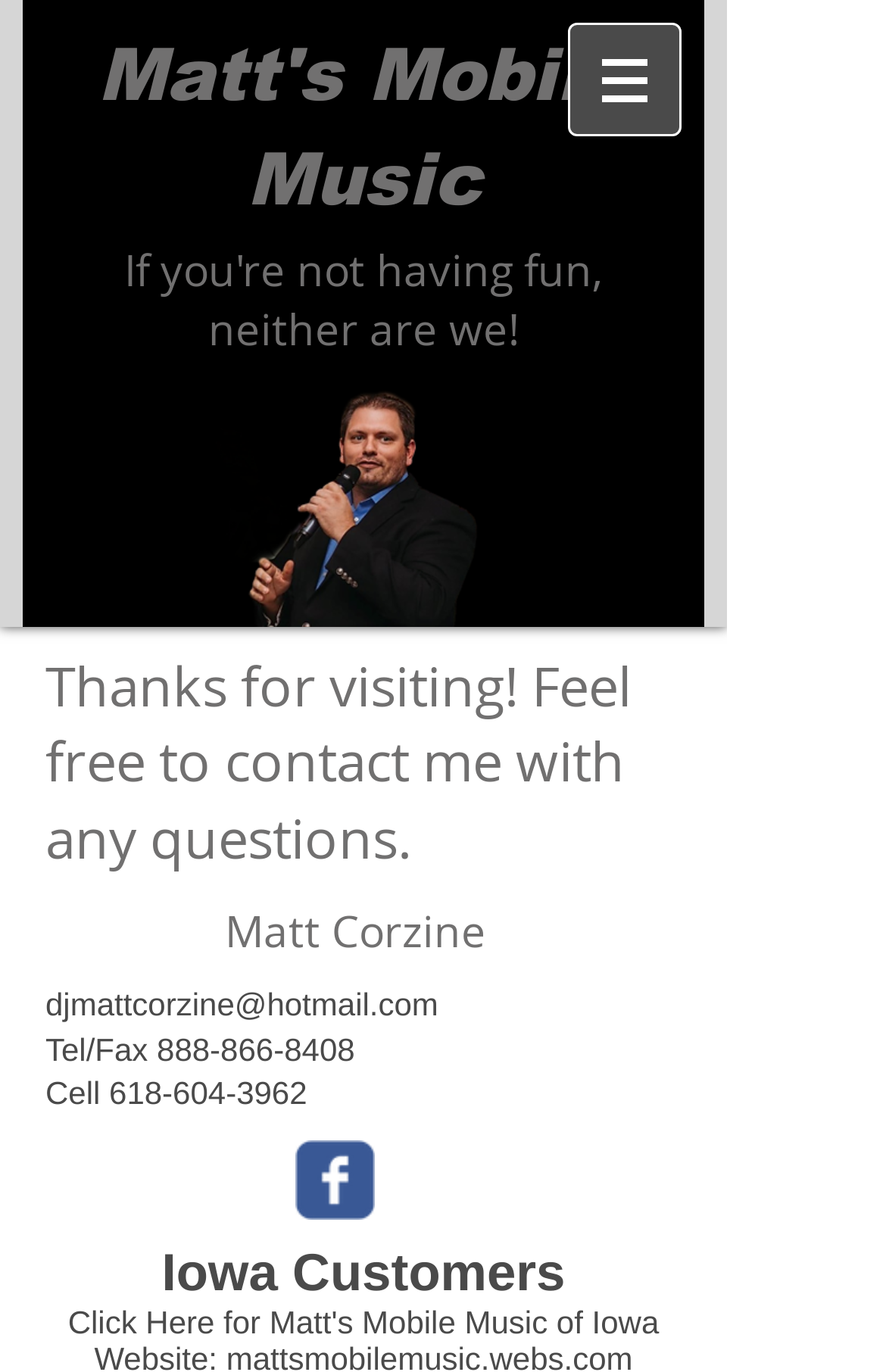What is the phone number for fax?
Could you answer the question in a detailed manner, providing as much information as possible?

The phone number for fax can be found in the StaticText element with the text 'Tel/Fax 888-866-8408' located at [0.051, 0.751, 0.401, 0.778].